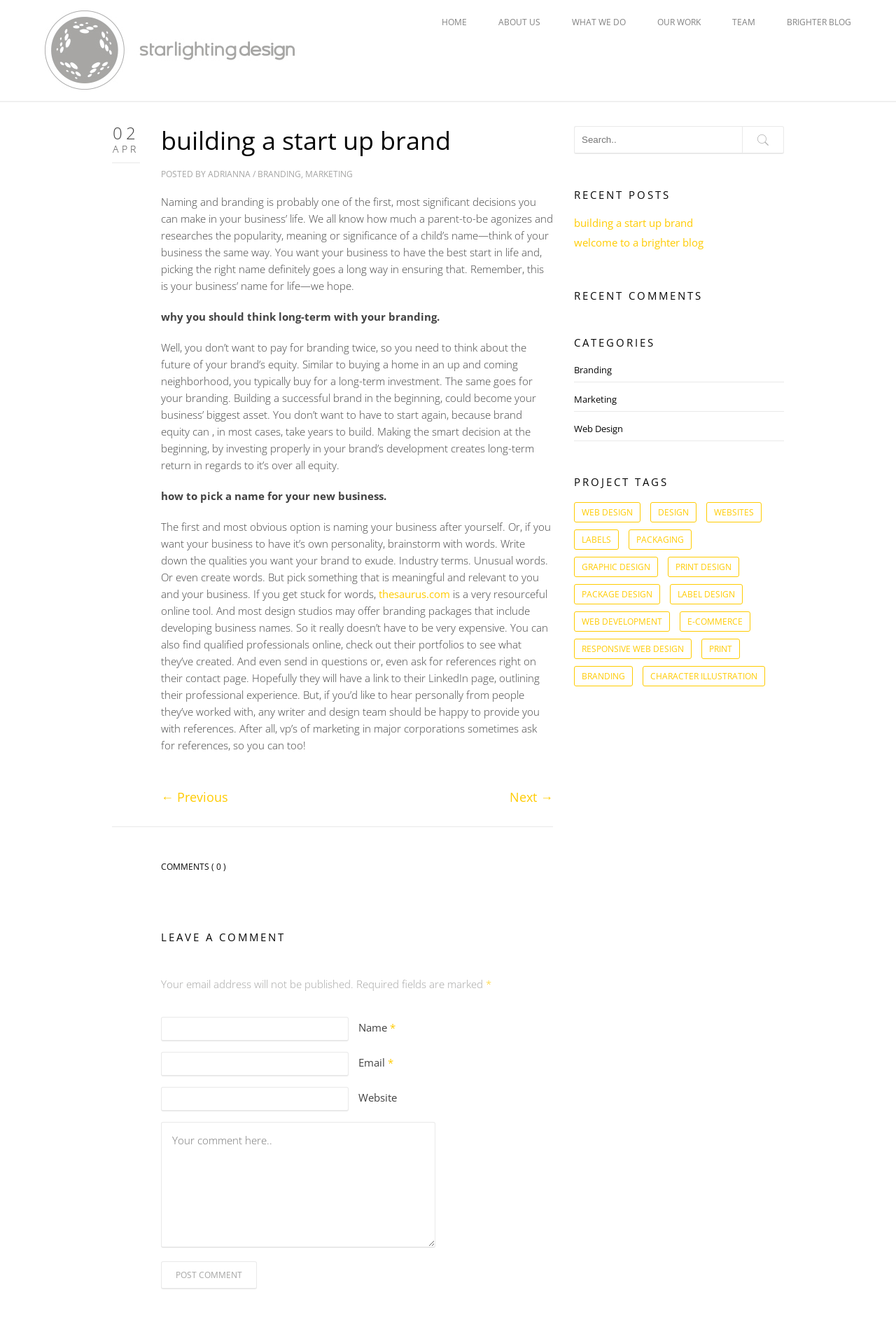Explain in detail what is displayed on the webpage.

This webpage is about building a startup brand, specifically discussing the importance of naming and branding a business. At the top, there is a navigation menu with links to "HOME", "ABOUT US", "WHAT WE DO", "OUR WORK", "TEAM", and "BRIGHTER BLOG". Below the navigation menu, there is a heading "building a start up brand" followed by a subheading "POSTED BY ADRIANNA / BRANDING, MARKETING". 

The main content of the webpage is divided into several sections. The first section discusses the significance of naming and branding a business, with a paragraph of text explaining the importance of choosing the right name for a business. The second section provides tips on how to pick a name for a new business, including brainstorming with words, using online tools, and seeking professional help. 

There are also links to previous and next posts, as well as a comment section where users can leave their comments. The comment section includes fields for name, email, website, and comment, with a "POST COMMENT" button. 

On the right side of the webpage, there is a sidebar with several sections, including "RECENT POSTS", "RECENT COMMENTS", "CATEGORIES", and "PROJECT TAGS". The "PROJECT TAGS" section lists various tags related to web design, branding, and marketing, with the number of items in each category.